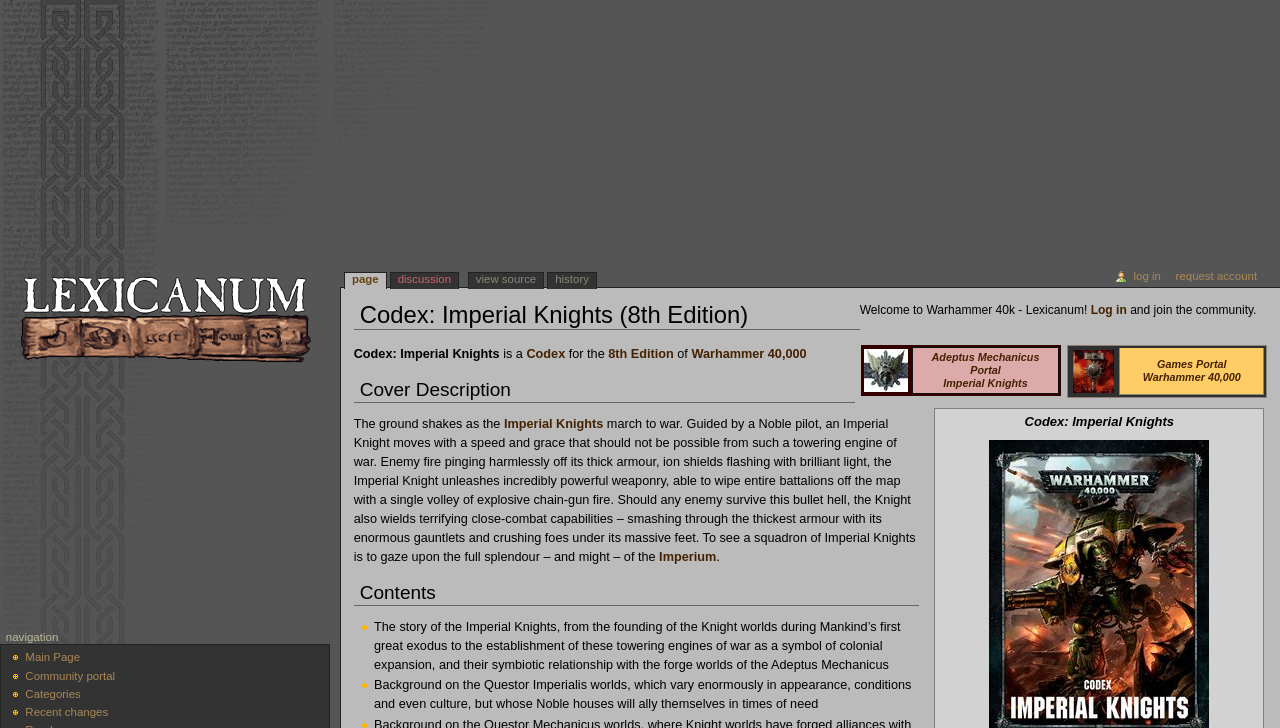Select the bounding box coordinates of the element I need to click to carry out the following instruction: "Search for something".

[0.372, 0.453, 0.404, 0.472]